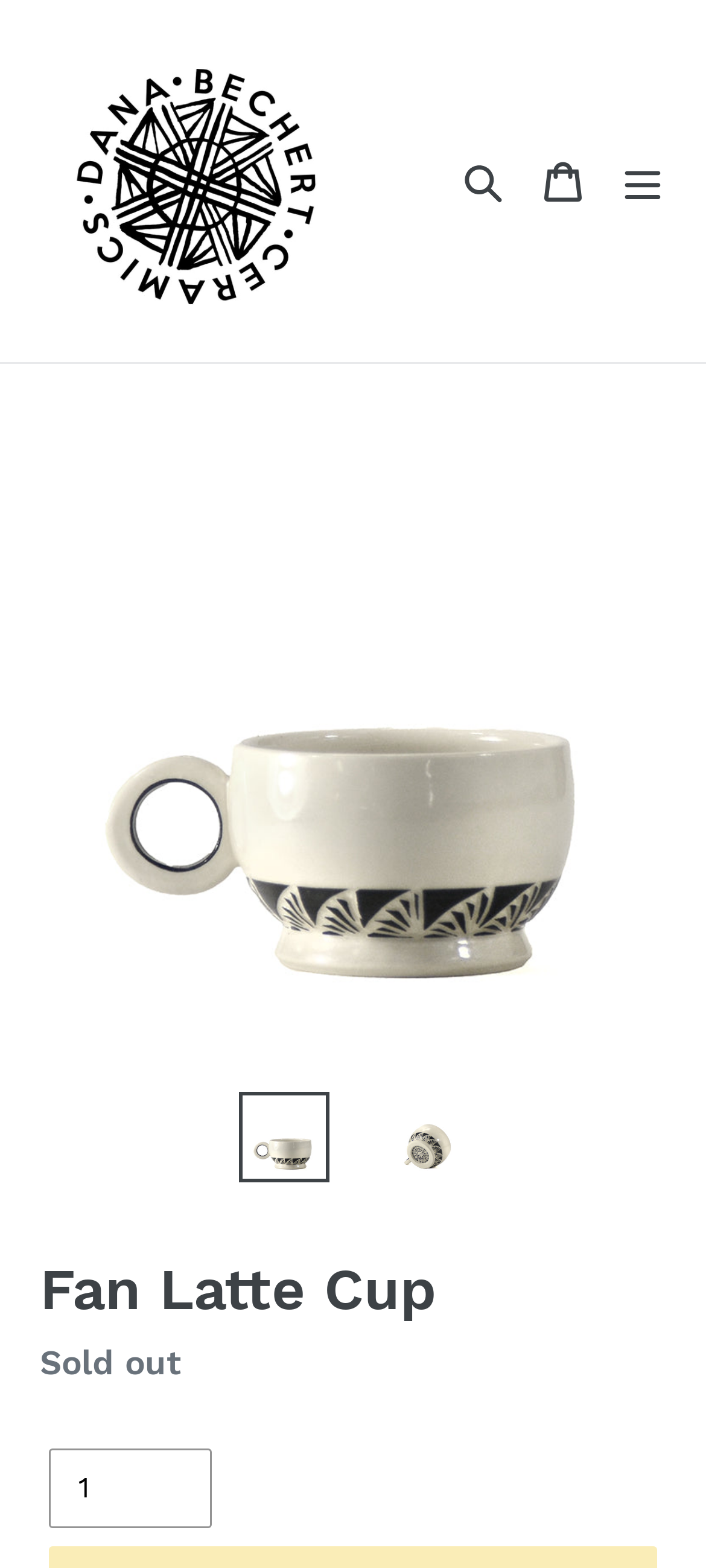Illustrate the webpage with a detailed description.

The webpage is about a product called "Fan Latte Cup" from Dana Bechert Ceramics. At the top left, there is a link to the website's homepage, accompanied by a small logo image. To the right of the logo, there are three buttons: "Search", "Cart", and "Menu". 

Below the top navigation bar, there is a large image of the Fan Latte Cup, taking up most of the width of the page. Below the image, there are two smaller images, likely thumbnails, with links to load the images into a gallery viewer.

The product title "Fan Latte Cup" is displayed prominently in a heading below the images. Underneath the title, there is a description list with two sections. The first section has a label "Regular price", and the second section has a label with the text "Sold out". 

At the bottom of the page, there is a section to select the quantity of the product, with a spin button to adjust the quantity. The text "Quantity" is displayed above the spin button.